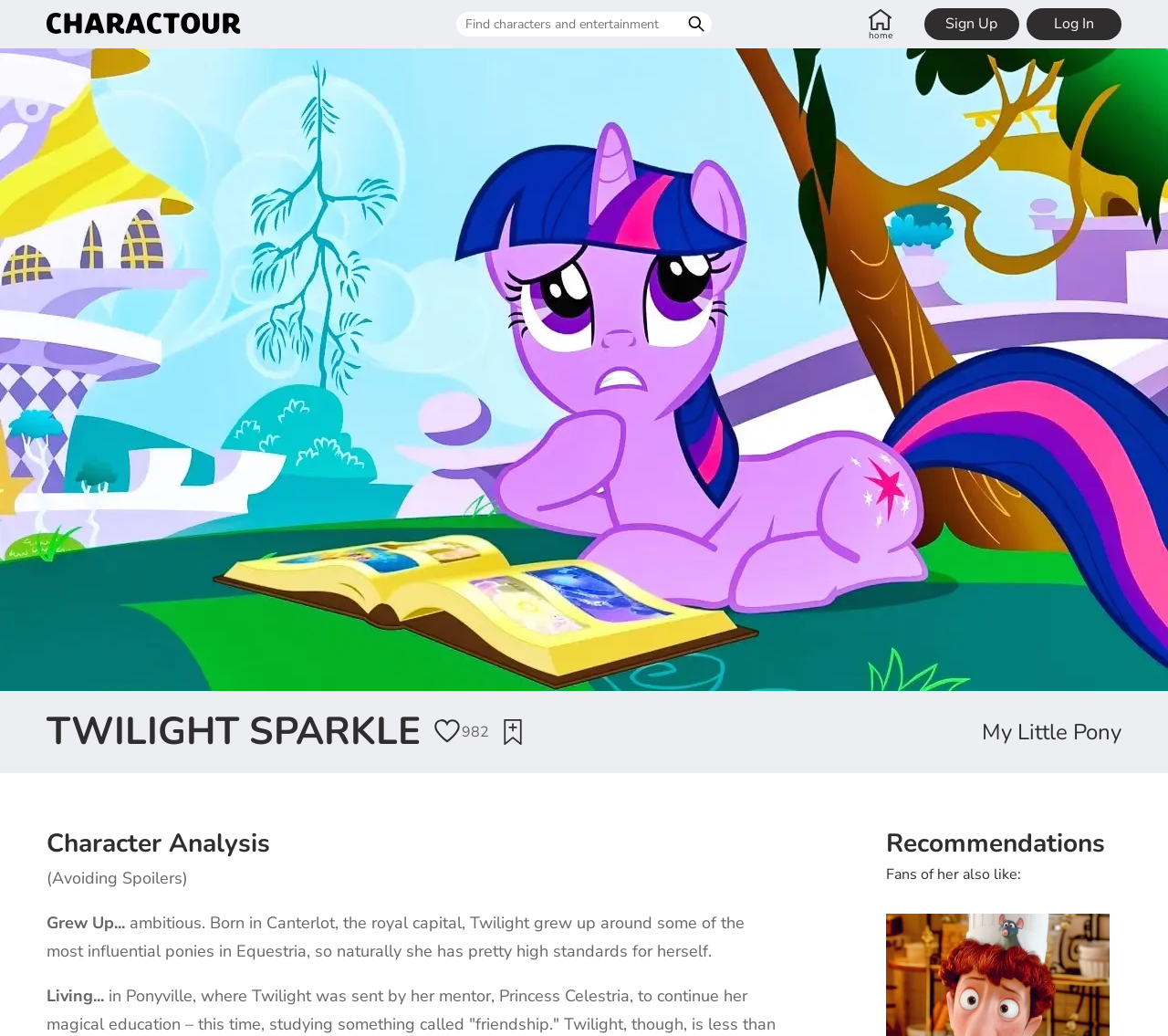Provide a brief response using a word or short phrase to this question:
What is the birthplace of Twilight Sparkle?

Canterlot